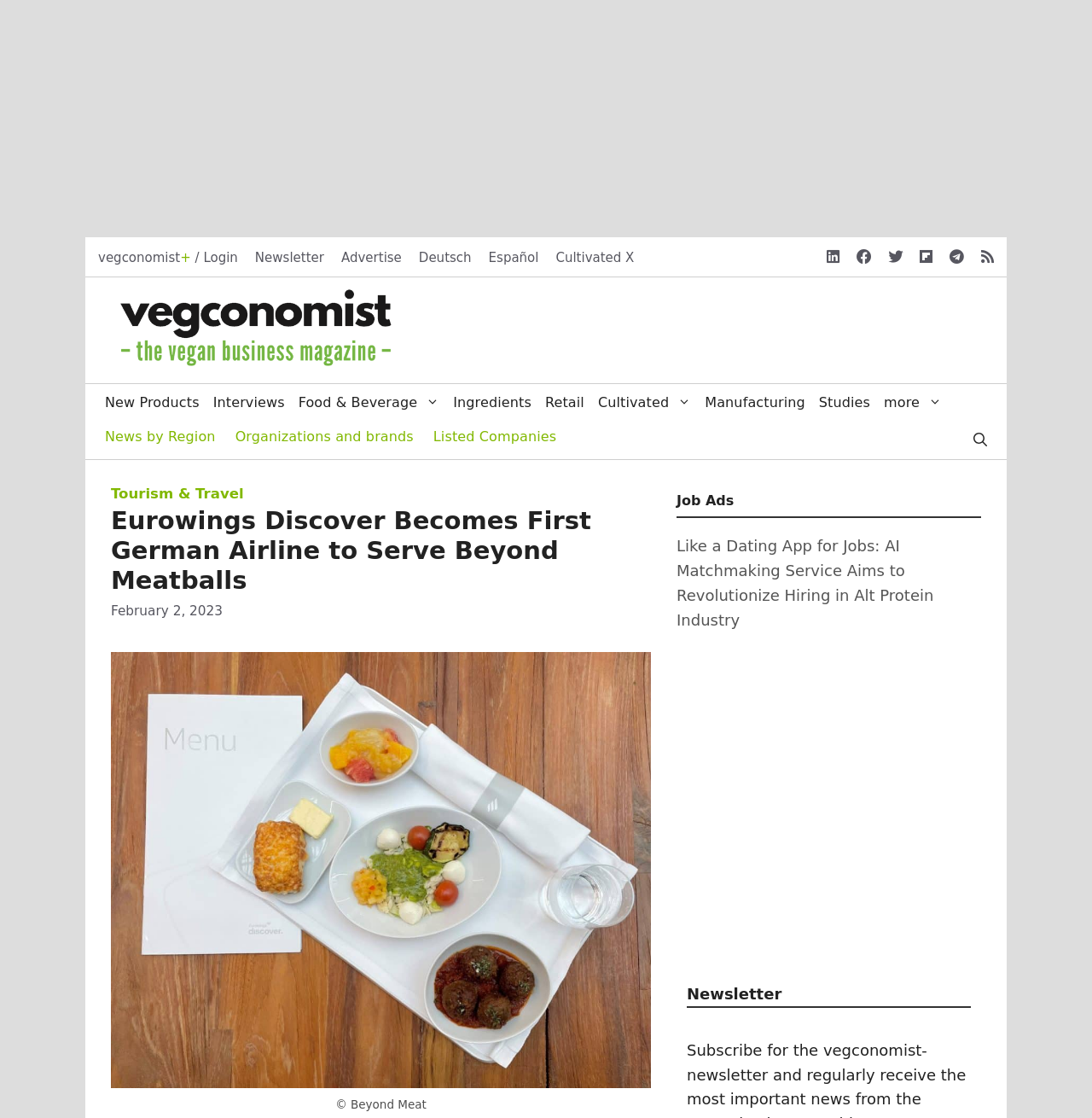Locate the UI element described as follows: "Español.es". Return the bounding box coordinates as four float numbers between 0 and 1 in the order [left, top, right, bottom].

[0.447, 0.224, 0.493, 0.238]